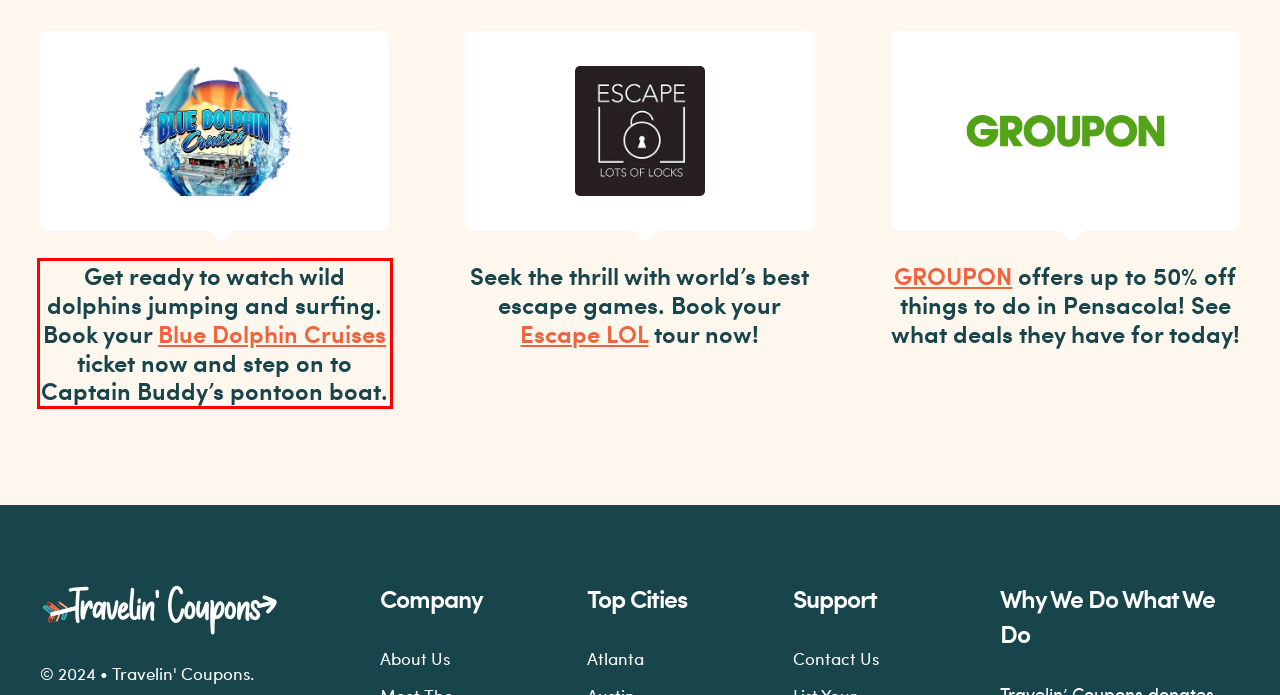Look at the provided screenshot of the webpage and perform OCR on the text within the red bounding box.

Get ready to watch wild dolphins jumping and surfing. Book your Blue Dolphin Cruises ticket now and step on to Captain Buddy’s pontoon boat.